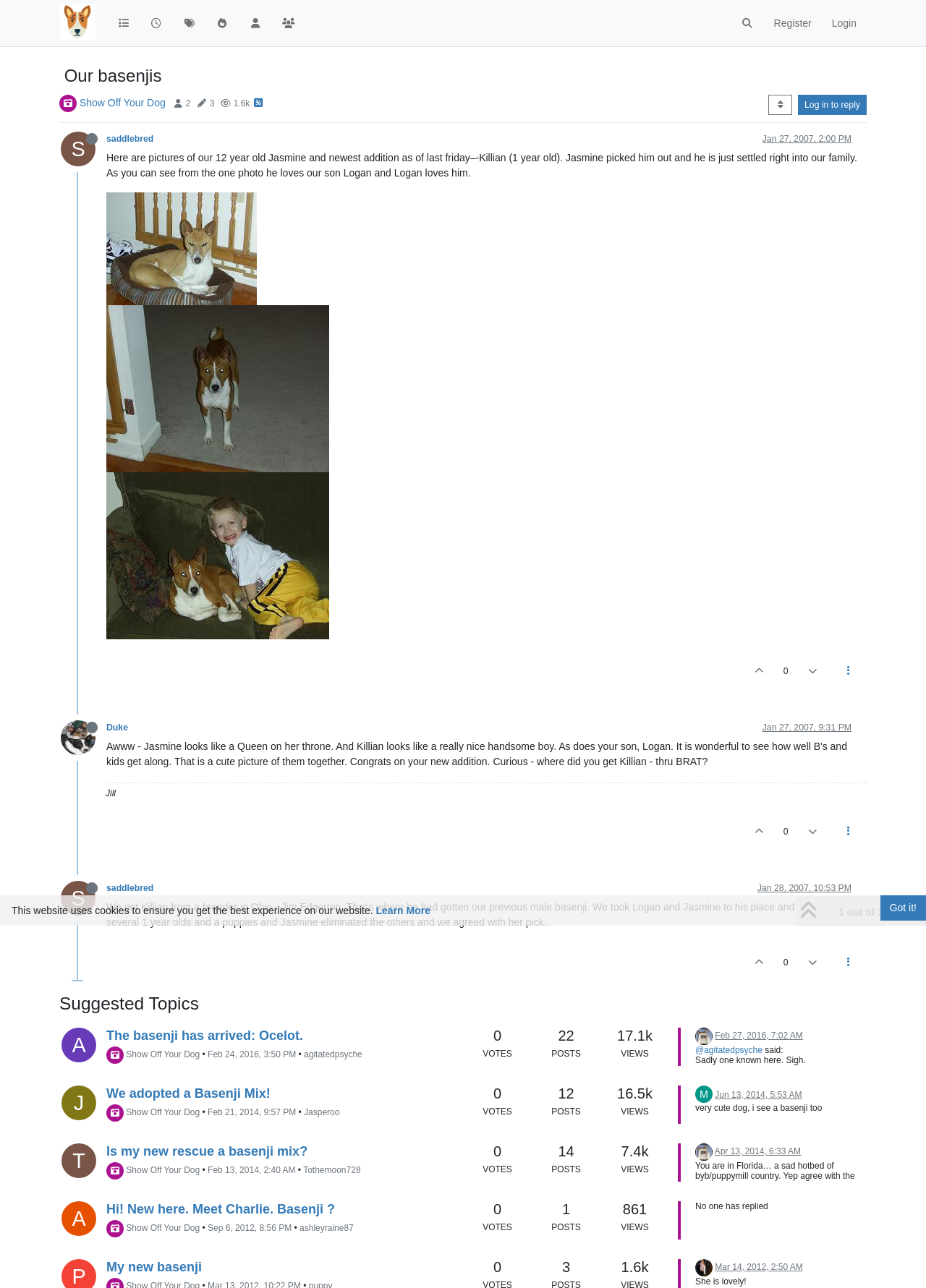What is the name of the 12-year-old dog?
Please provide a single word or phrase as the answer based on the screenshot.

Jasmine